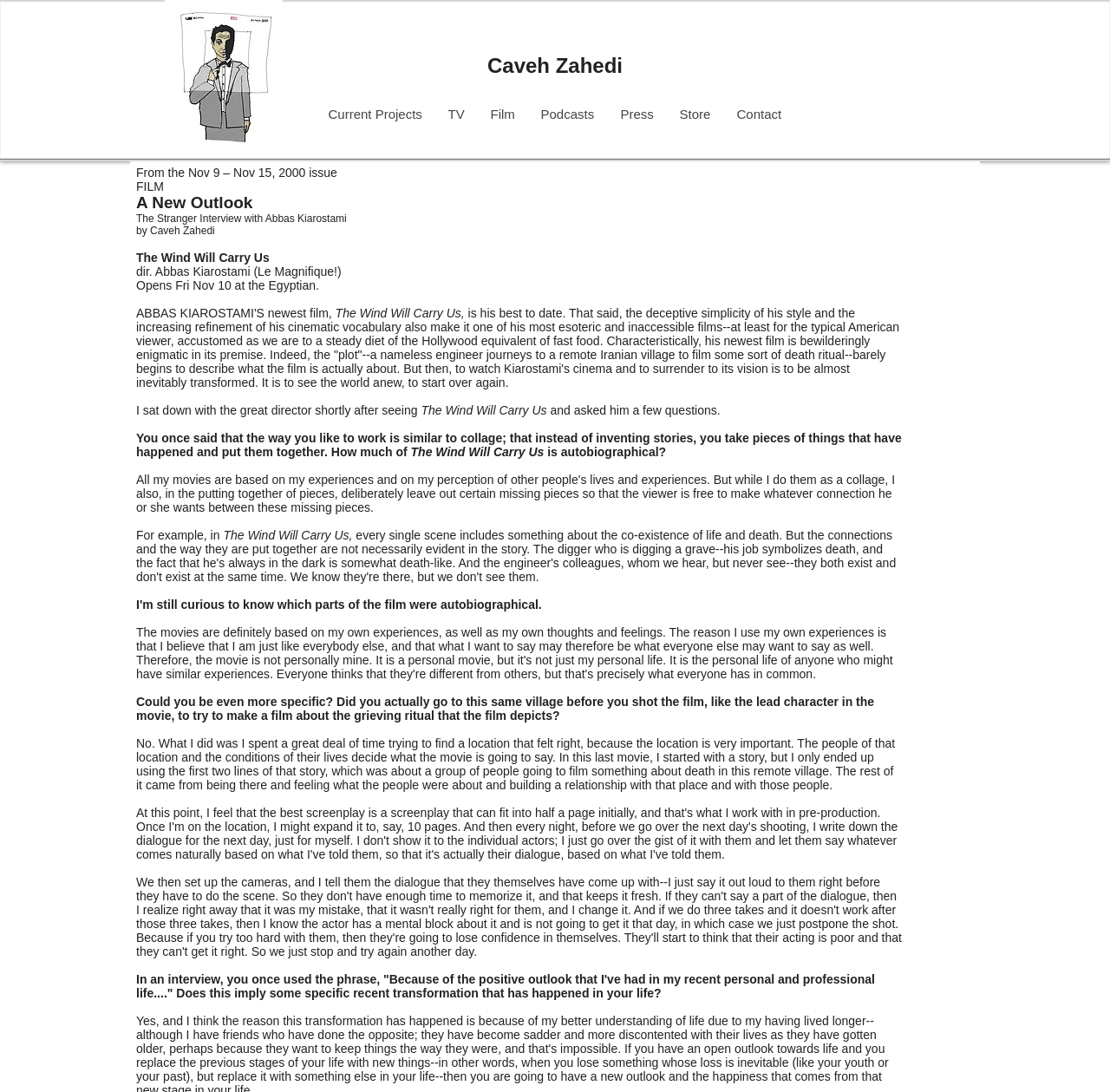Please study the image and answer the question comprehensively:
What is the theme of the film being discussed?

I found the answer by looking at the text 'to film something about death in this remote village' which indicates that the theme of the film being discussed is related to death ritual.